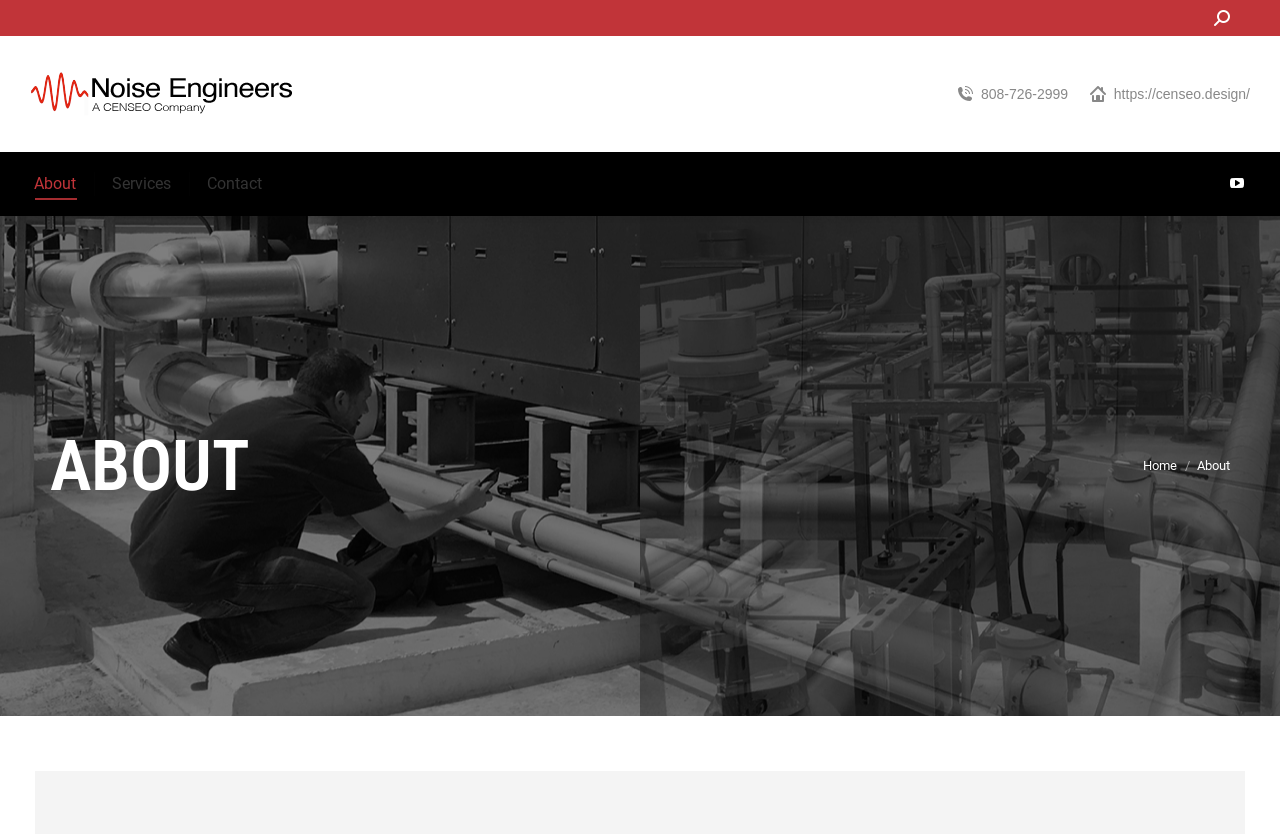Find the coordinates for the bounding box of the element with this description: "https://censeo.design/".

[0.85, 0.102, 0.977, 0.124]